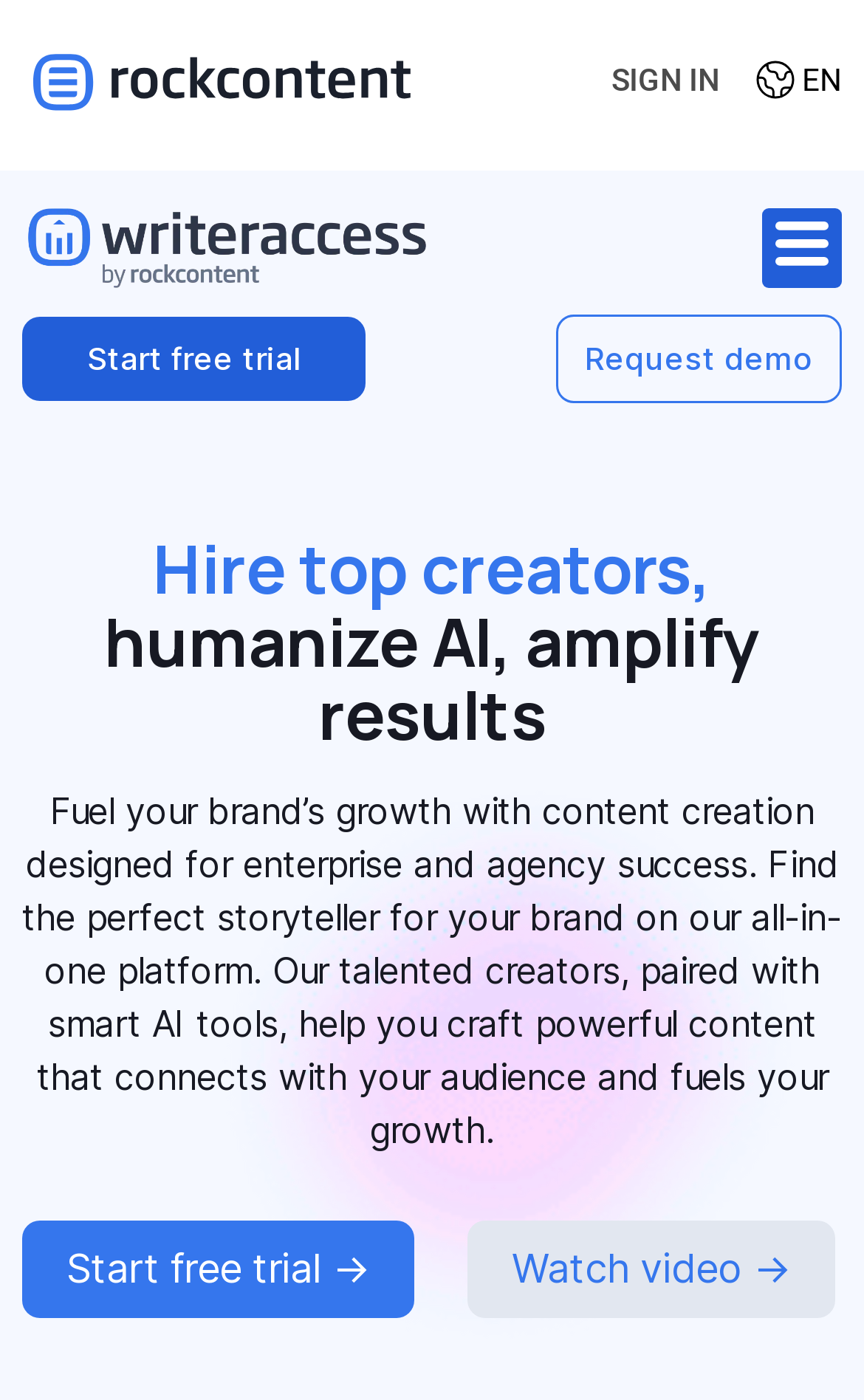What is the purpose of this platform?
Please answer the question with a detailed and comprehensive explanation.

Based on the webpage, it appears that the platform is designed for enterprise and agency success, and it helps users find the perfect storyteller for their brand and craft powerful content that connects with their audience and fuels their growth.